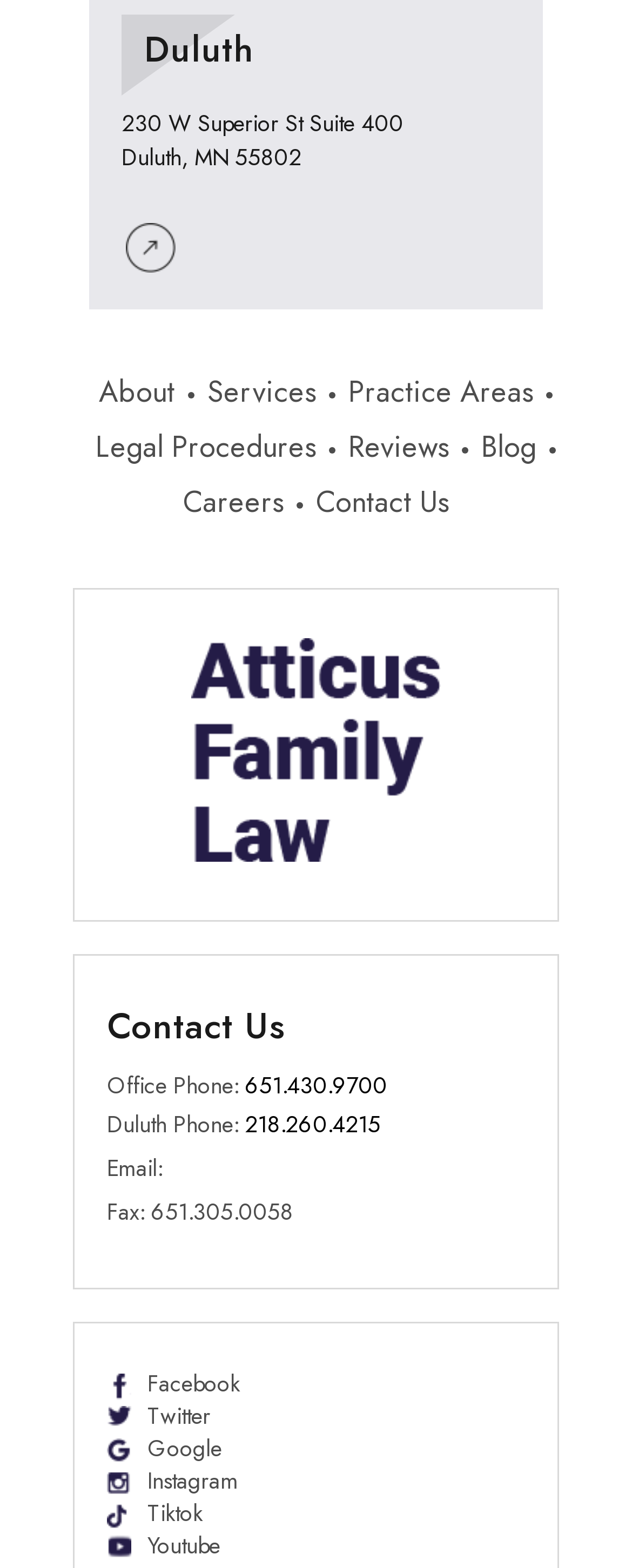What is the name of the law firm?
Give a thorough and detailed response to the question.

I found the name of the law firm by looking at the link element with the text 'Atticus Family Law' which is located at the top of the webpage, and also by looking at the image element with the same text.